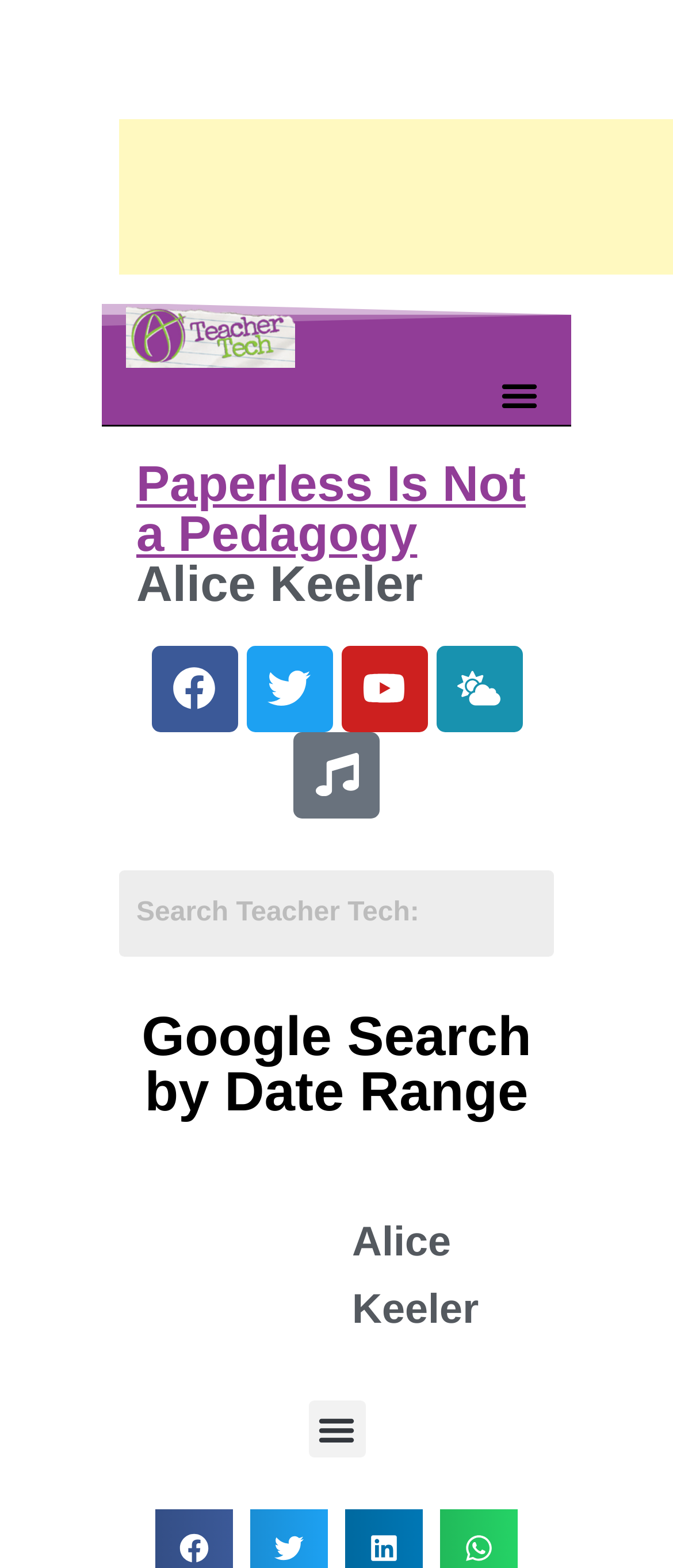Provide the bounding box coordinates for the UI element that is described by this text: "Facebook". The coordinates should be in the form of four float numbers between 0 and 1: [left, top, right, bottom].

[0.224, 0.412, 0.353, 0.467]